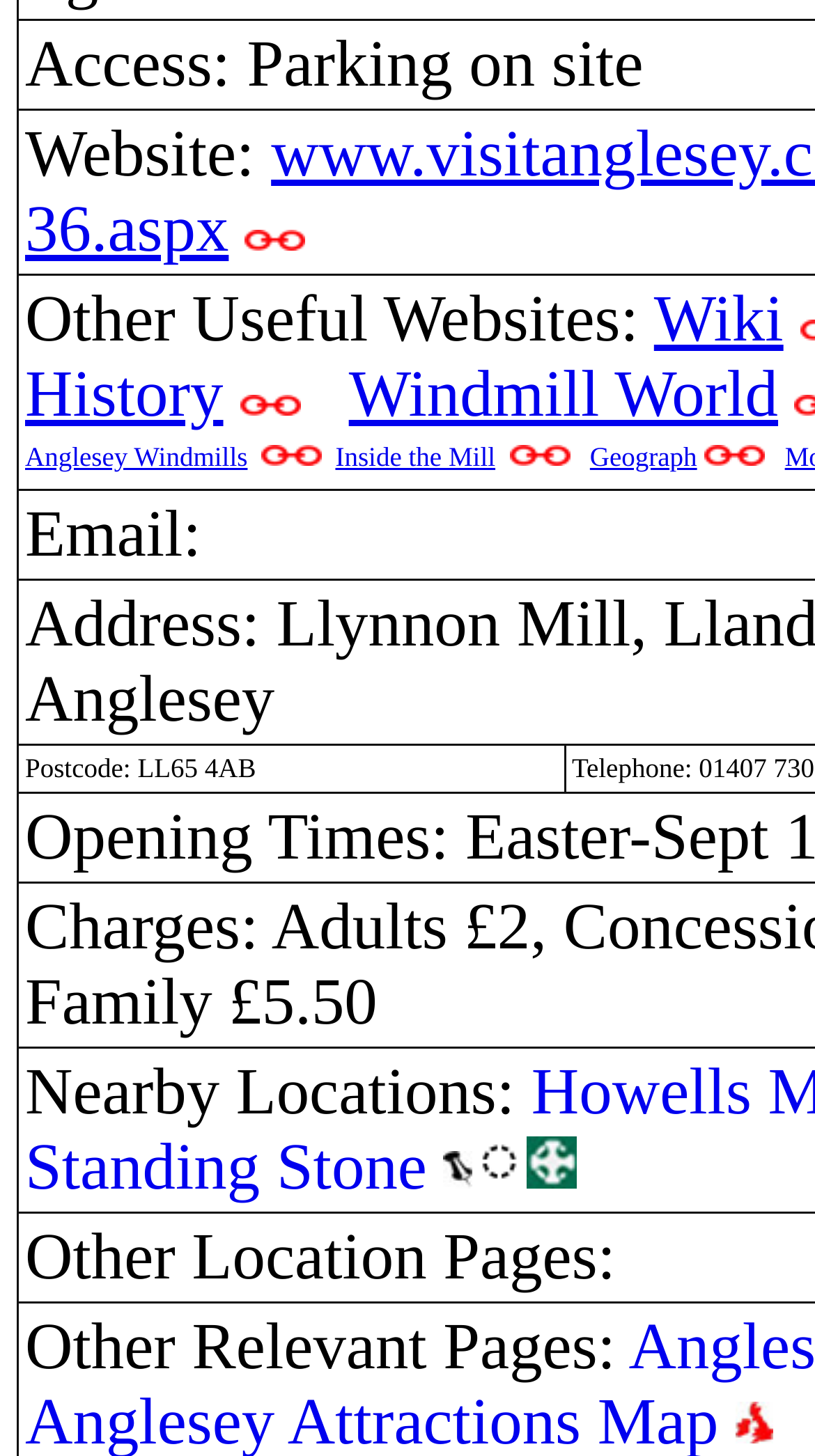Locate the bounding box coordinates of the element's region that should be clicked to carry out the following instruction: "Visit the Wiki page". The coordinates need to be four float numbers between 0 and 1, i.e., [left, top, right, bottom].

[0.802, 0.193, 0.961, 0.243]